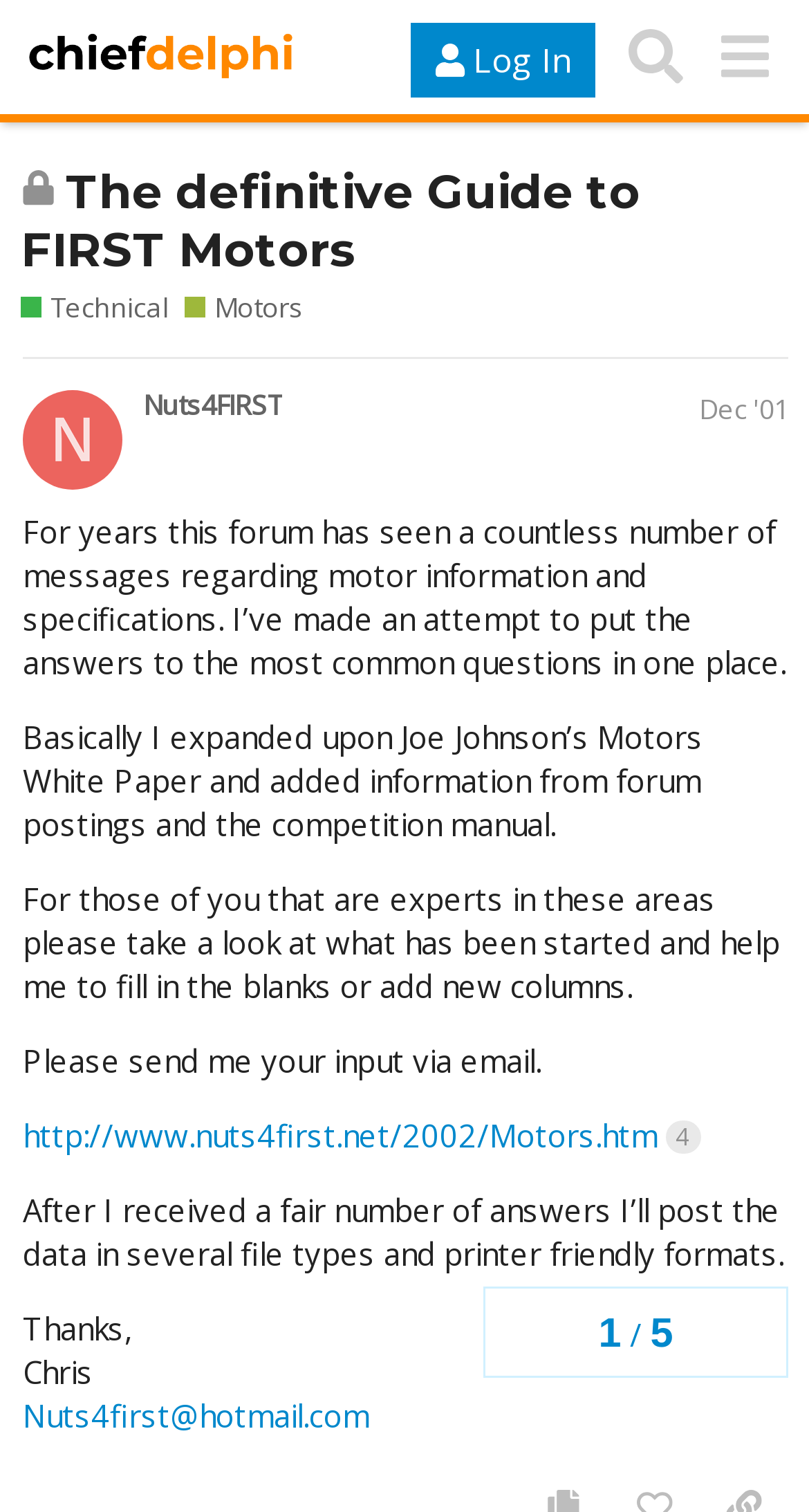Please specify the bounding box coordinates of the clickable region necessary for completing the following instruction: "Visit the 'Chief Delphi' homepage". The coordinates must consist of four float numbers between 0 and 1, i.e., [left, top, right, bottom].

[0.026, 0.013, 0.372, 0.062]